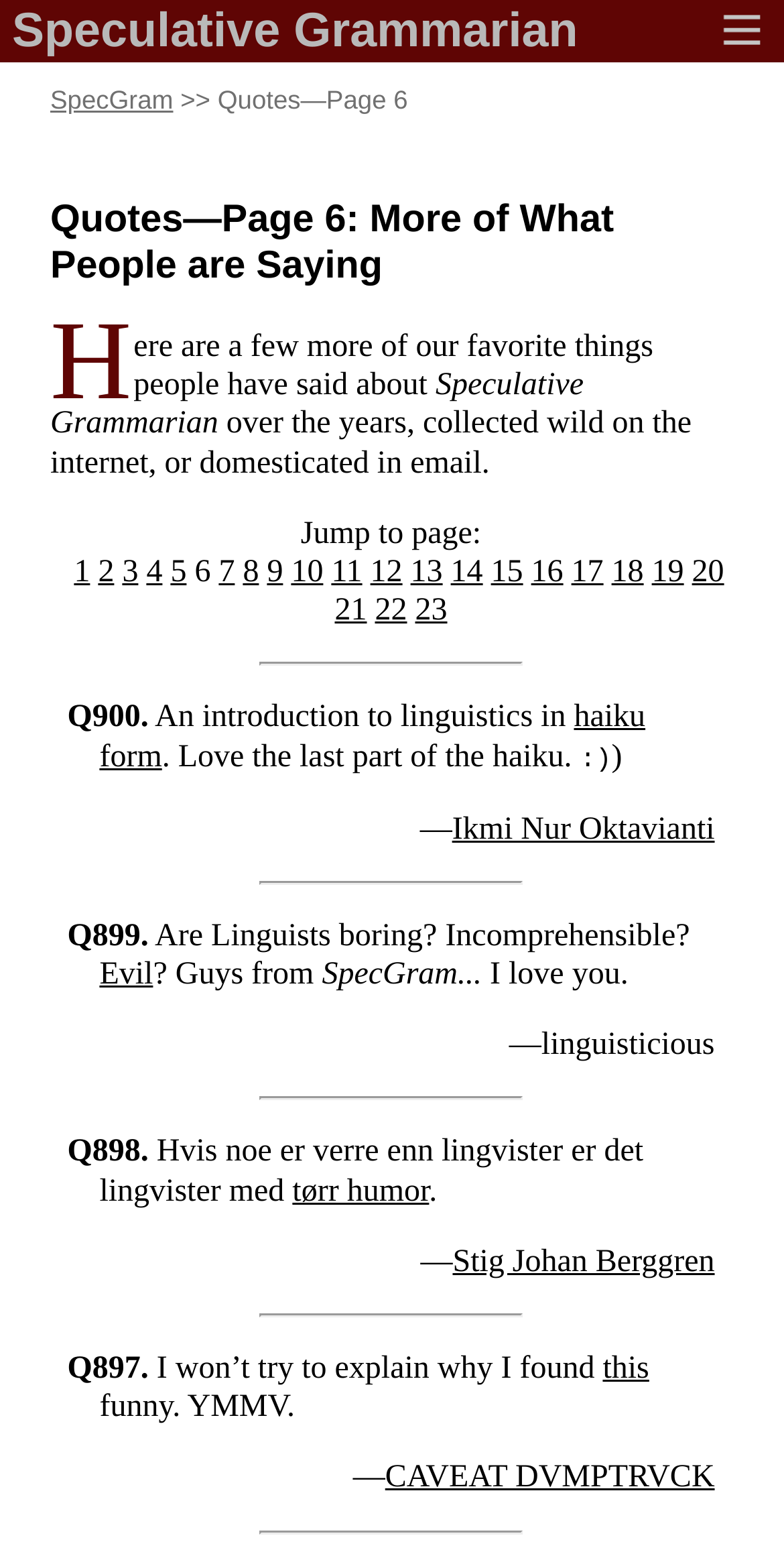Provide a brief response in the form of a single word or phrase:
What is the title of the website?

Speculative Grammarian